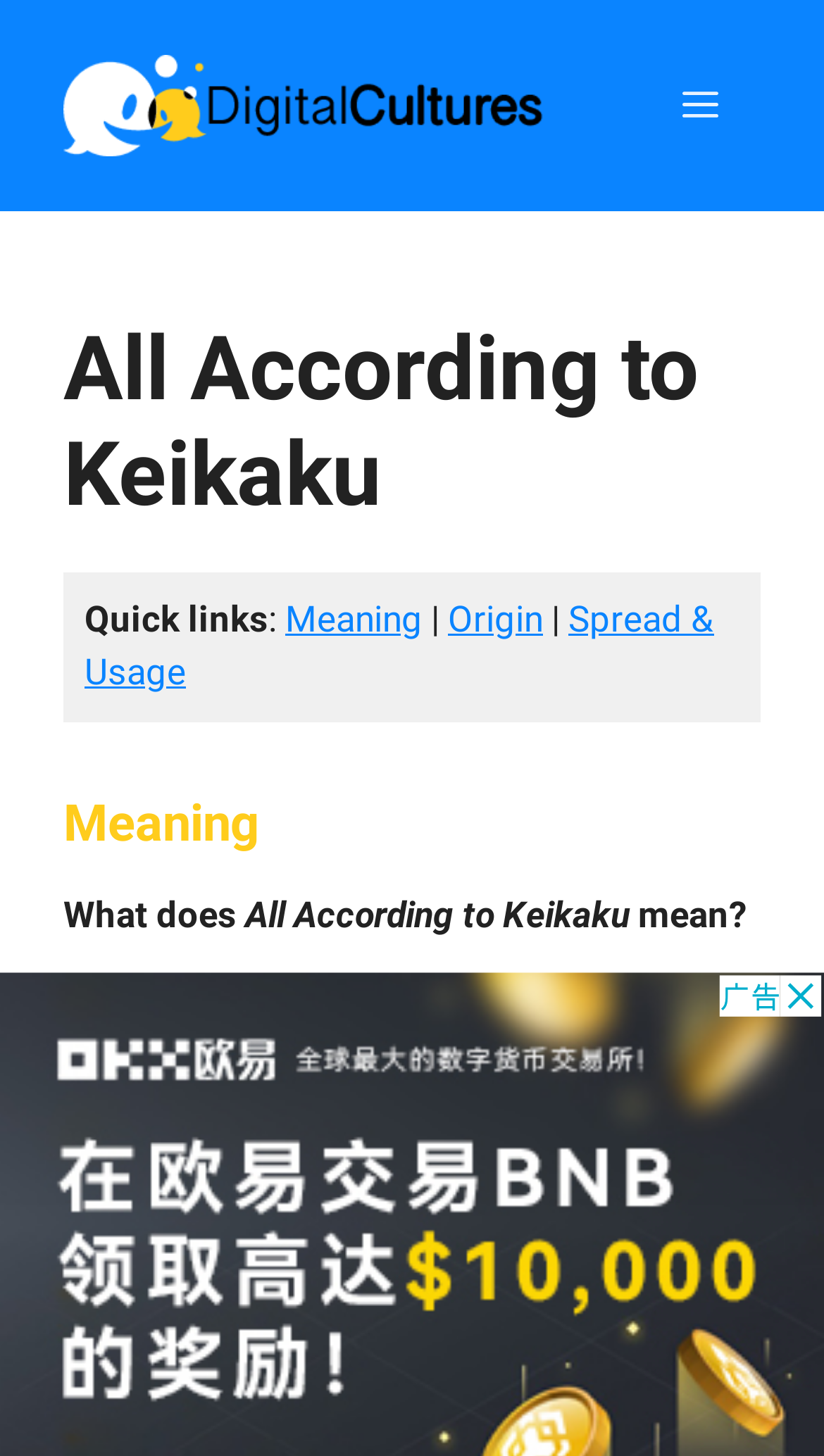Please provide a detailed answer to the question below based on the screenshot: 
What is the title of the first section?

The first section has a heading element with the text 'Meaning', which indicates that it is the title of the section.